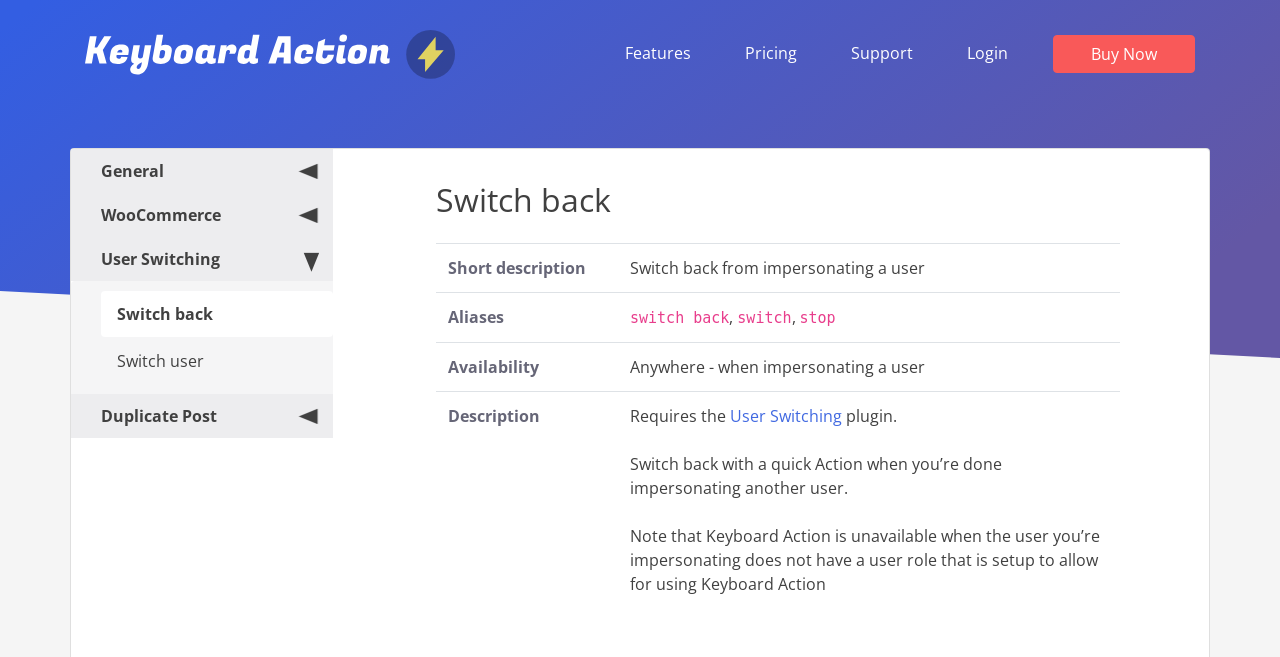Answer the following query concisely with a single word or phrase:
What plugin is required for this feature?

User Switching